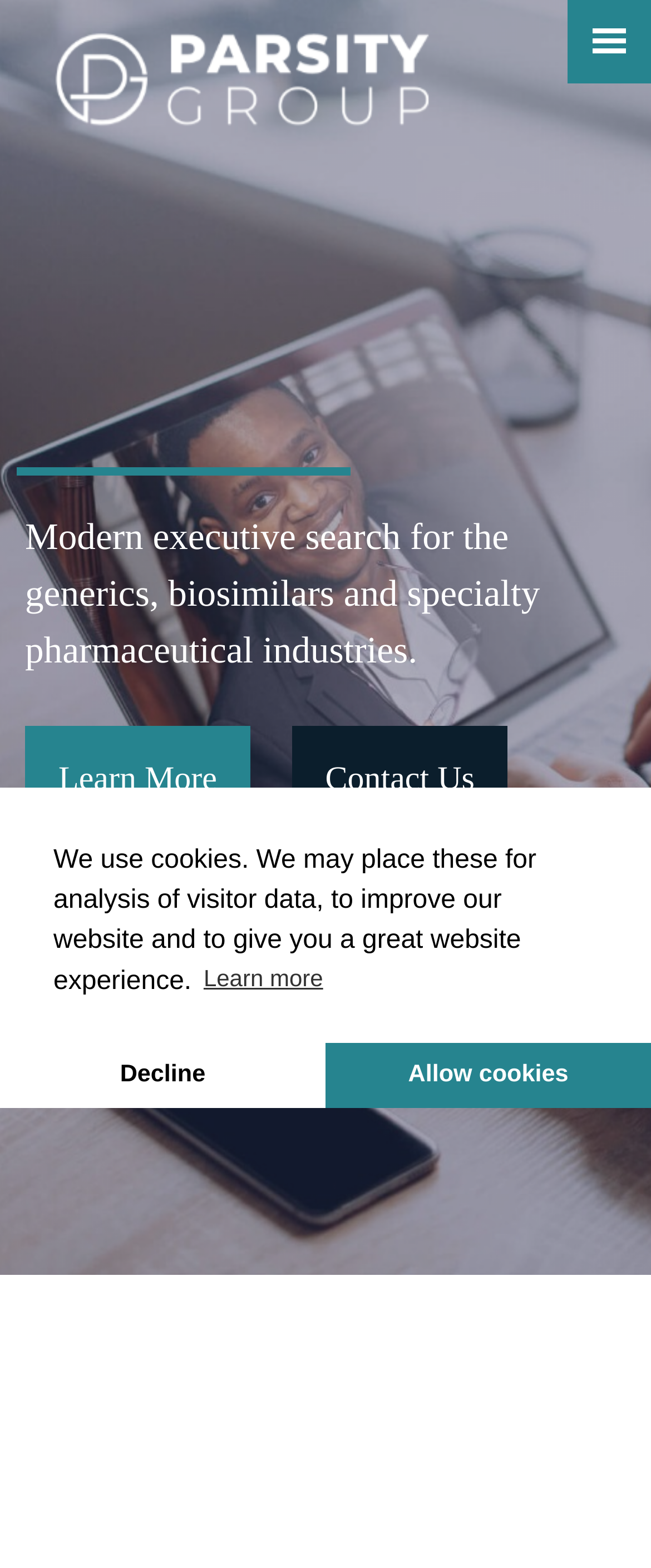What is the purpose of the 'Learn More' button?
Please provide a full and detailed response to the question.

The 'Learn More' button is located at coordinates [0.038, 0.428, 0.384, 0.497] and is near the heading element 'Passionate about delivering the best leadership solutions to our clients'. This implies that the button is intended to provide more information about the company's leadership solutions.